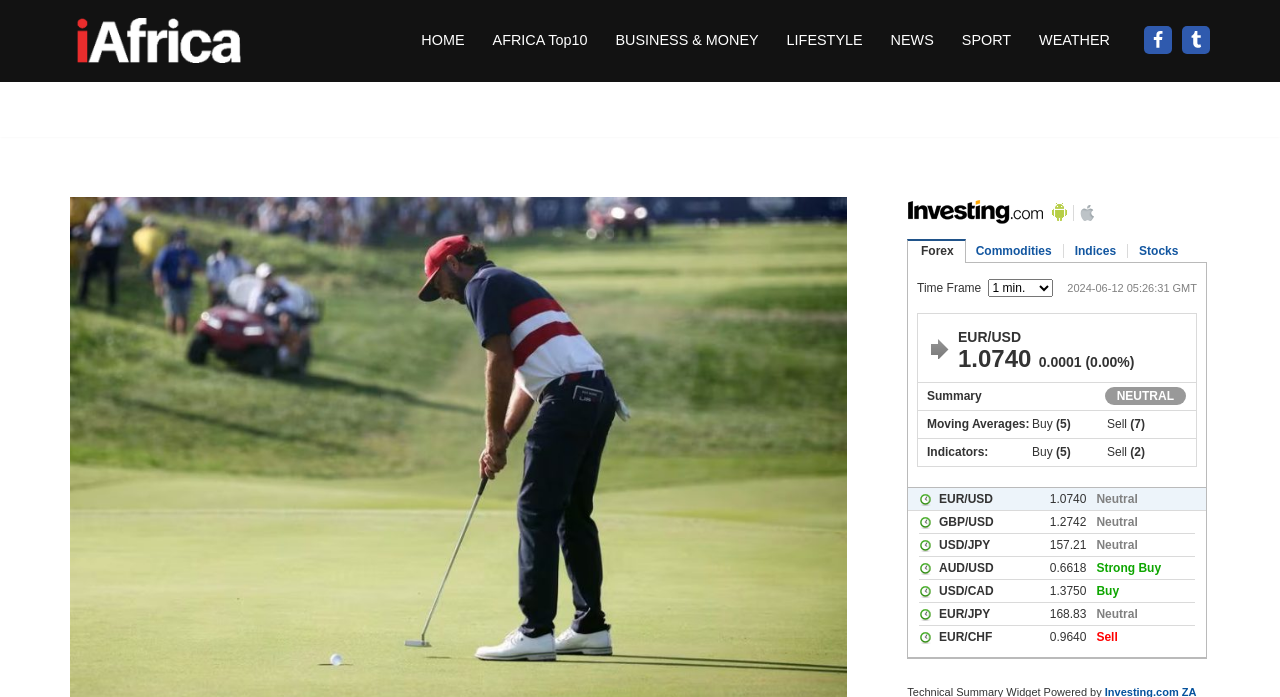What is the name of the golf challenge?
Refer to the image and respond with a one-word or short-phrase answer.

Nedbank Golf Challenge